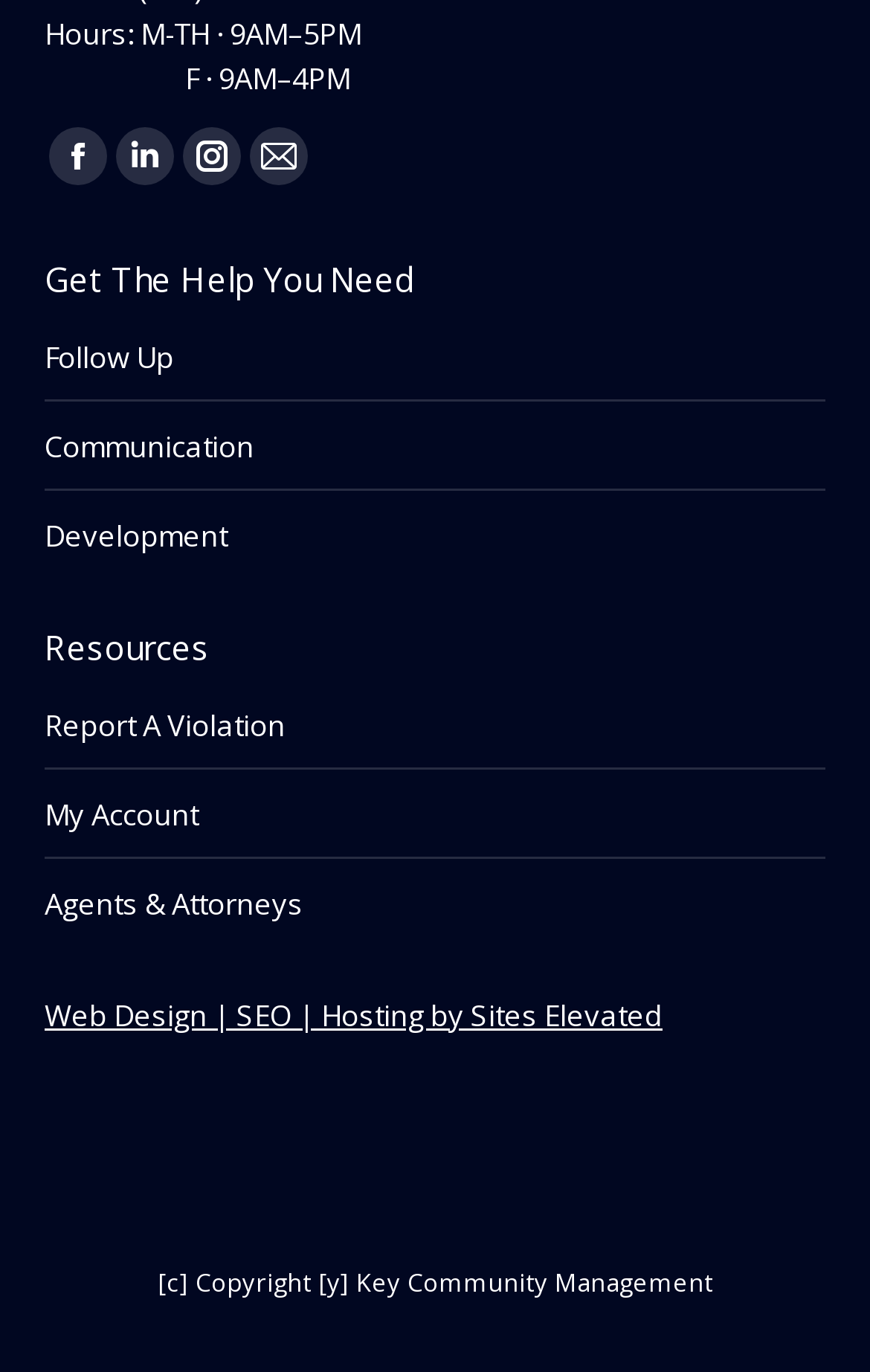Identify the bounding box coordinates of the section to be clicked to complete the task described by the following instruction: "Access My Account". The coordinates should be four float numbers between 0 and 1, formatted as [left, top, right, bottom].

[0.051, 0.577, 0.228, 0.61]